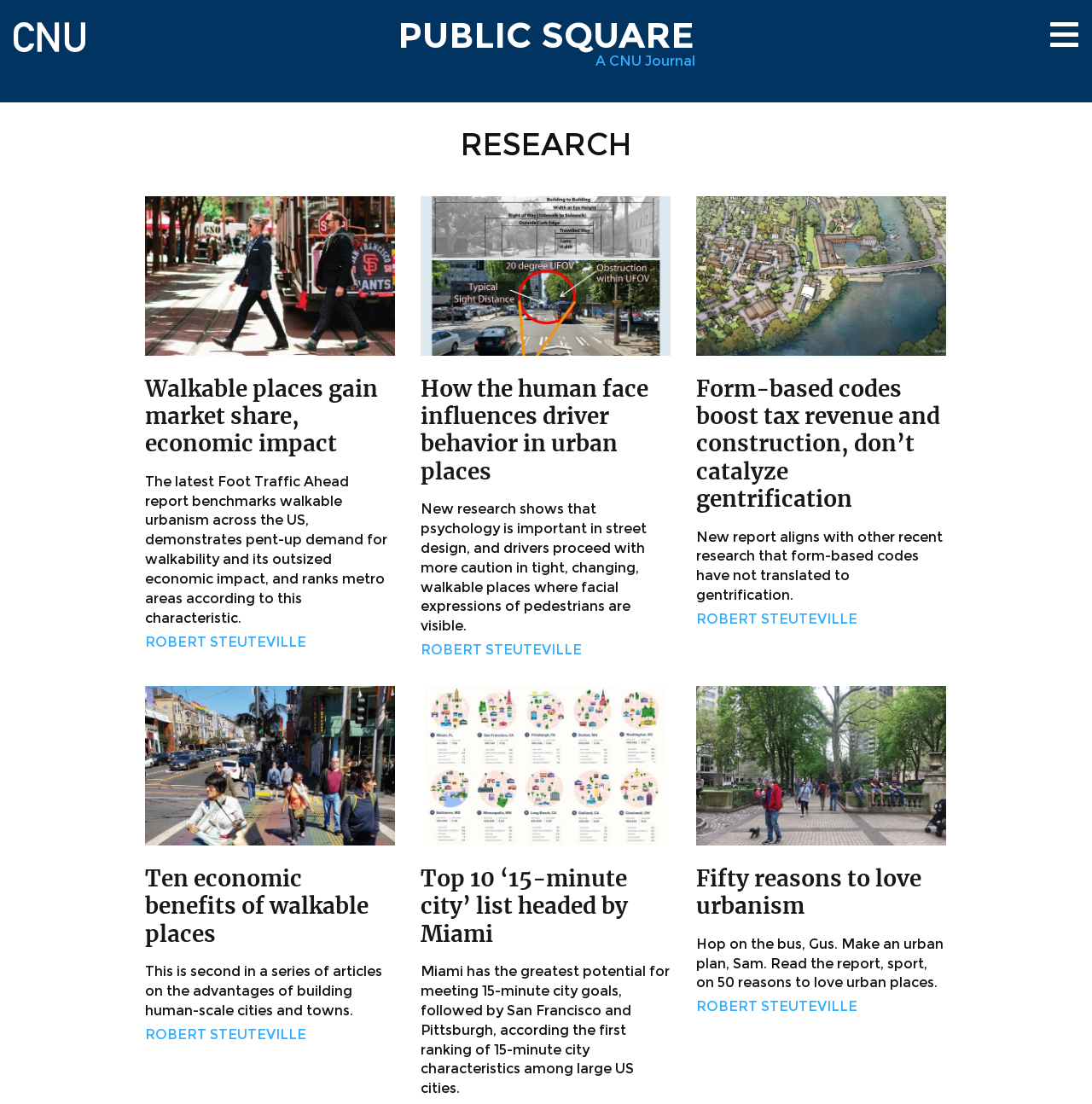Using the provided description: "title="Home"", find the bounding box coordinates of the corresponding UI element. The output should be four float numbers between 0 and 1, in the format [left, top, right, bottom].

[0.012, 0.02, 0.078, 0.034]